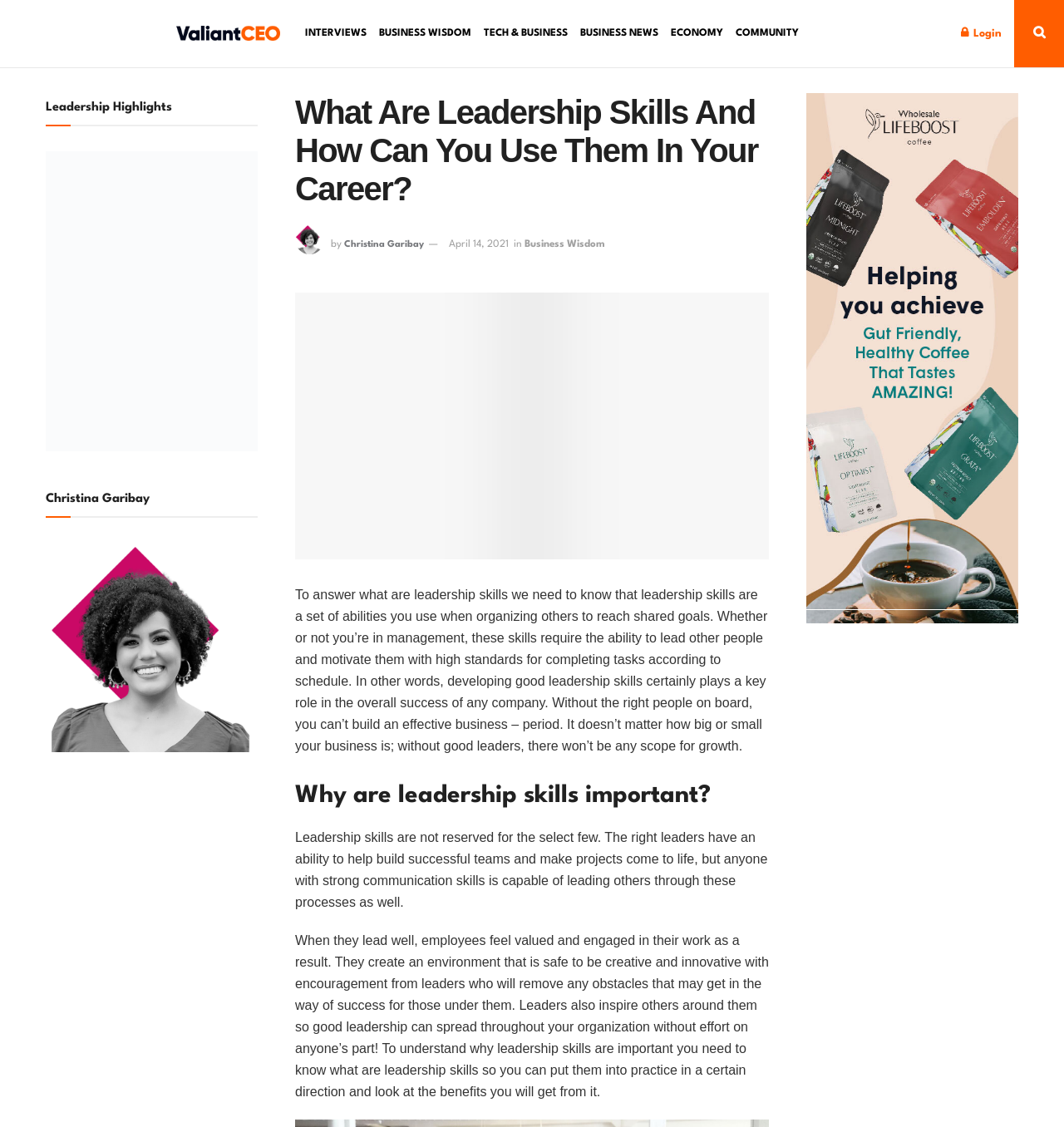Determine the bounding box coordinates of the target area to click to execute the following instruction: "Go to the INTERVIEWS page."

[0.287, 0.0, 0.344, 0.06]